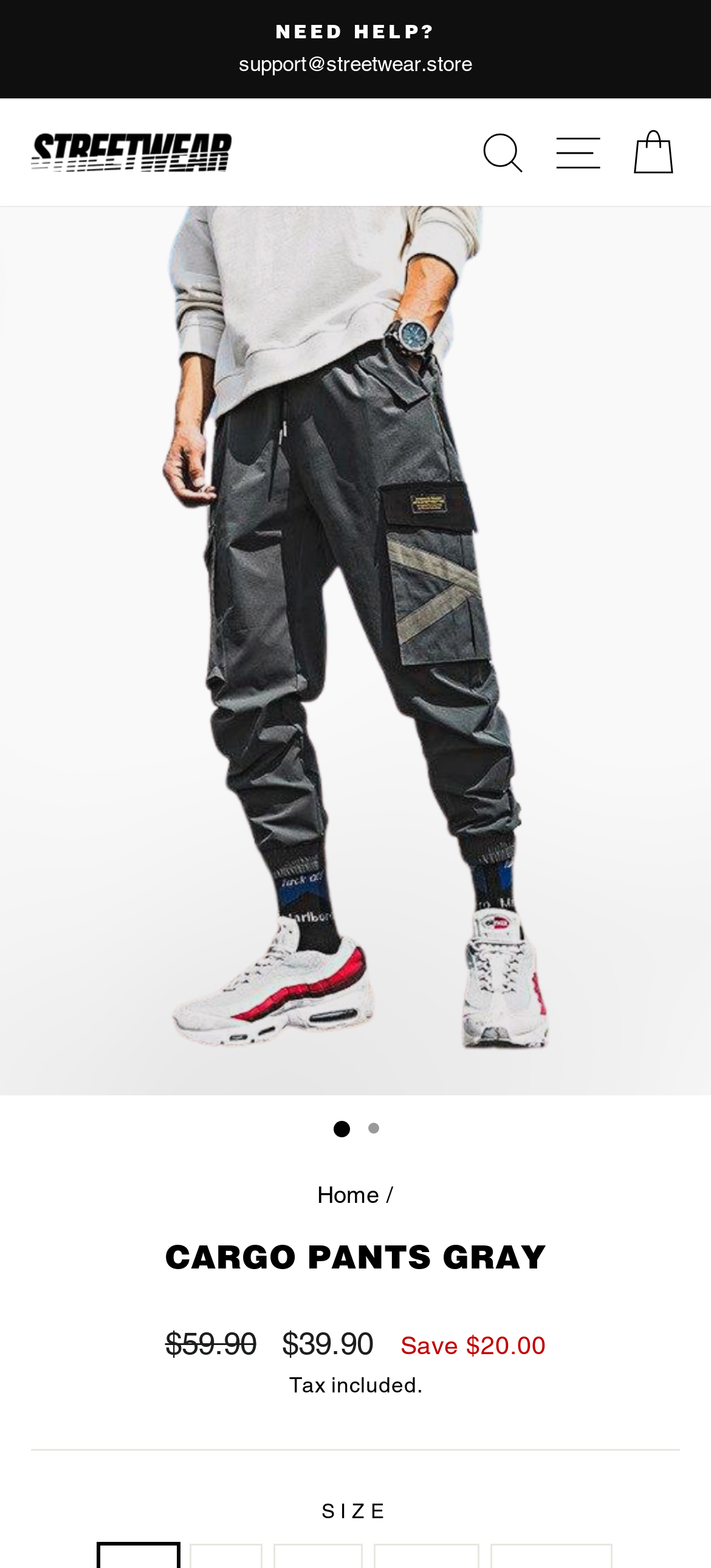Please identify the primary heading of the webpage and give its text content.

CARGO PANTS GRAY